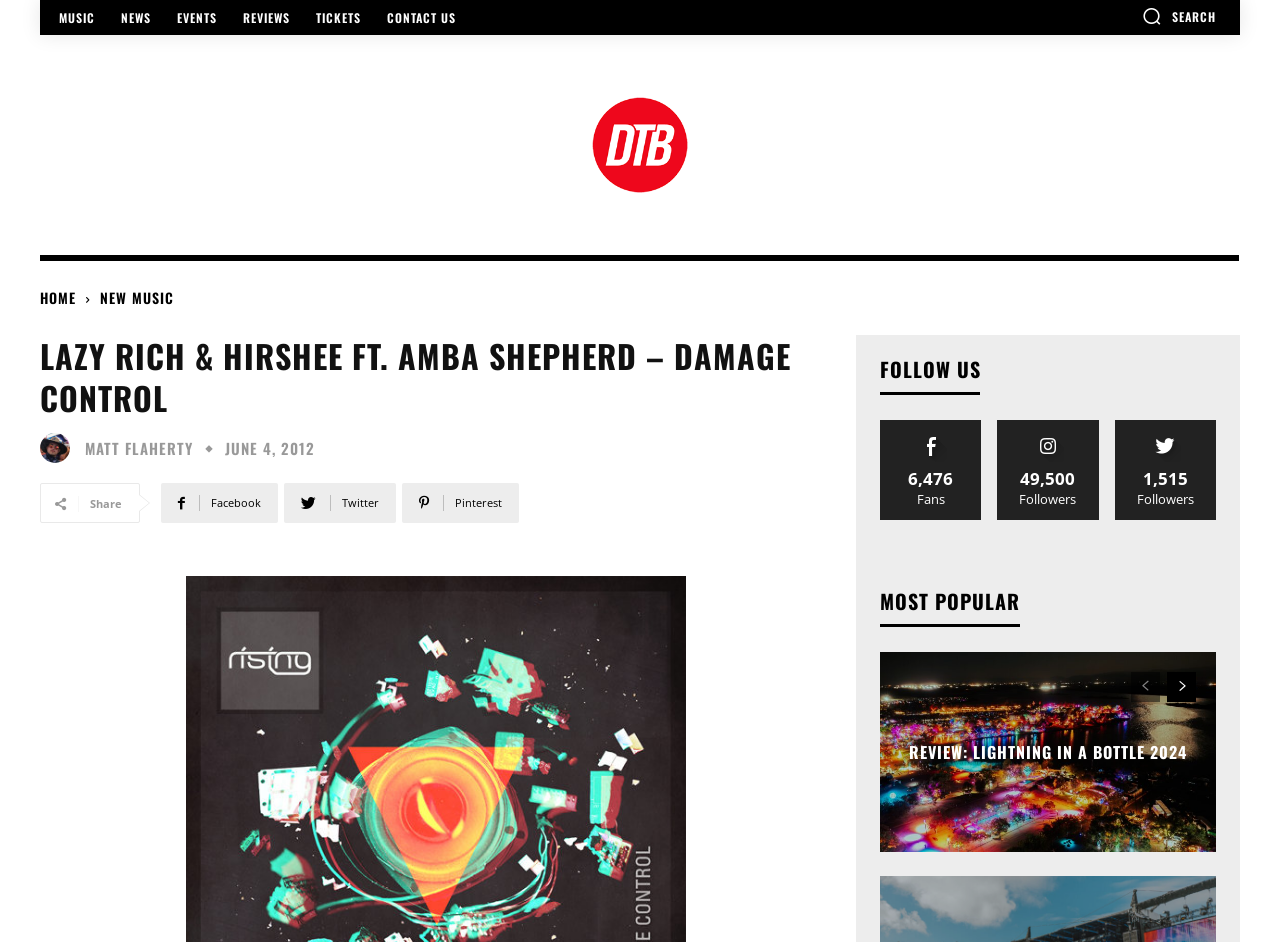What is the name of the music artist?
Refer to the screenshot and answer in one word or phrase.

Lazy Rich & Hirshee